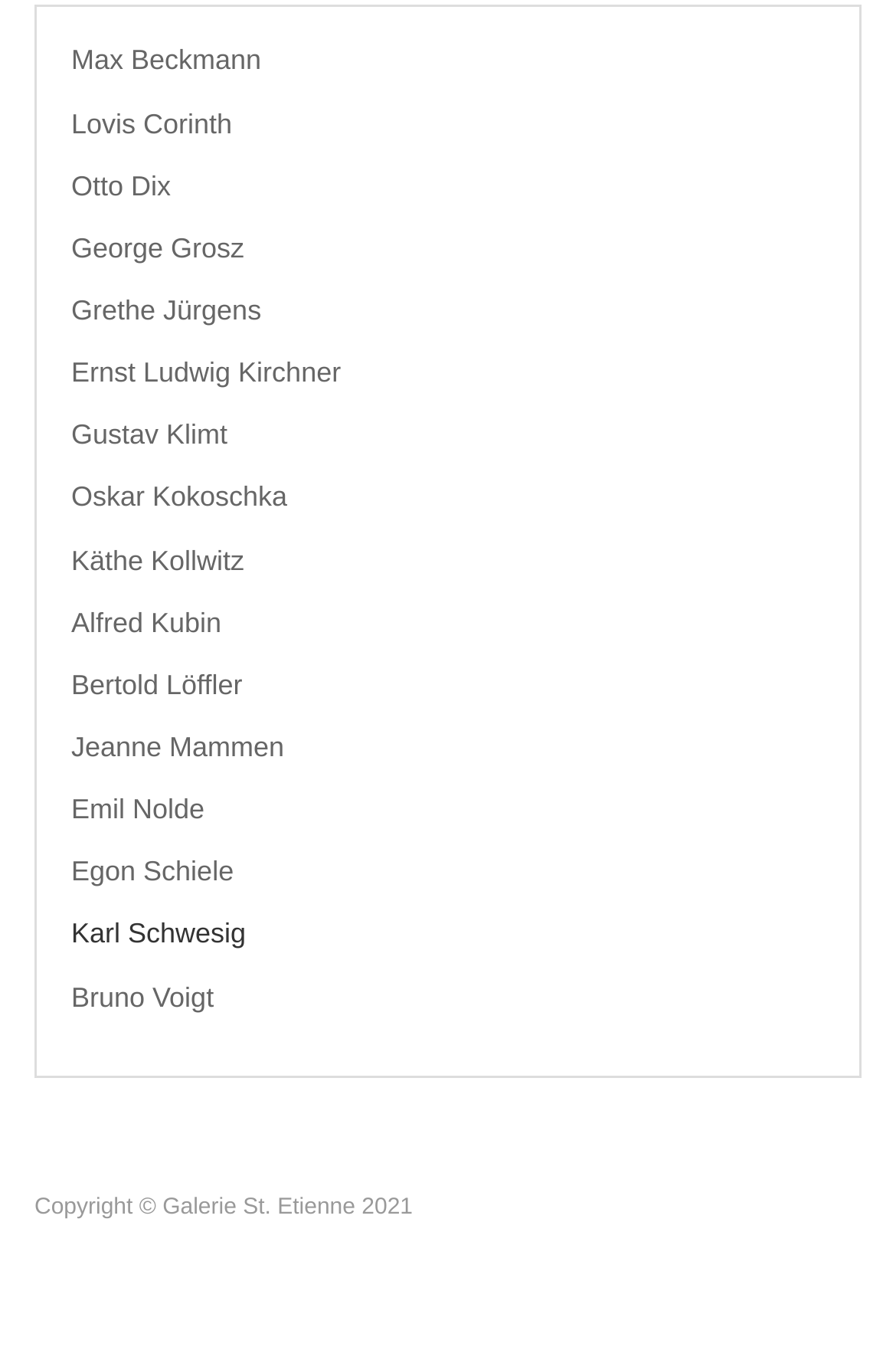What is the name of the last artist listed on this webpage?
From the image, respond with a single word or phrase.

Bruno Voigt